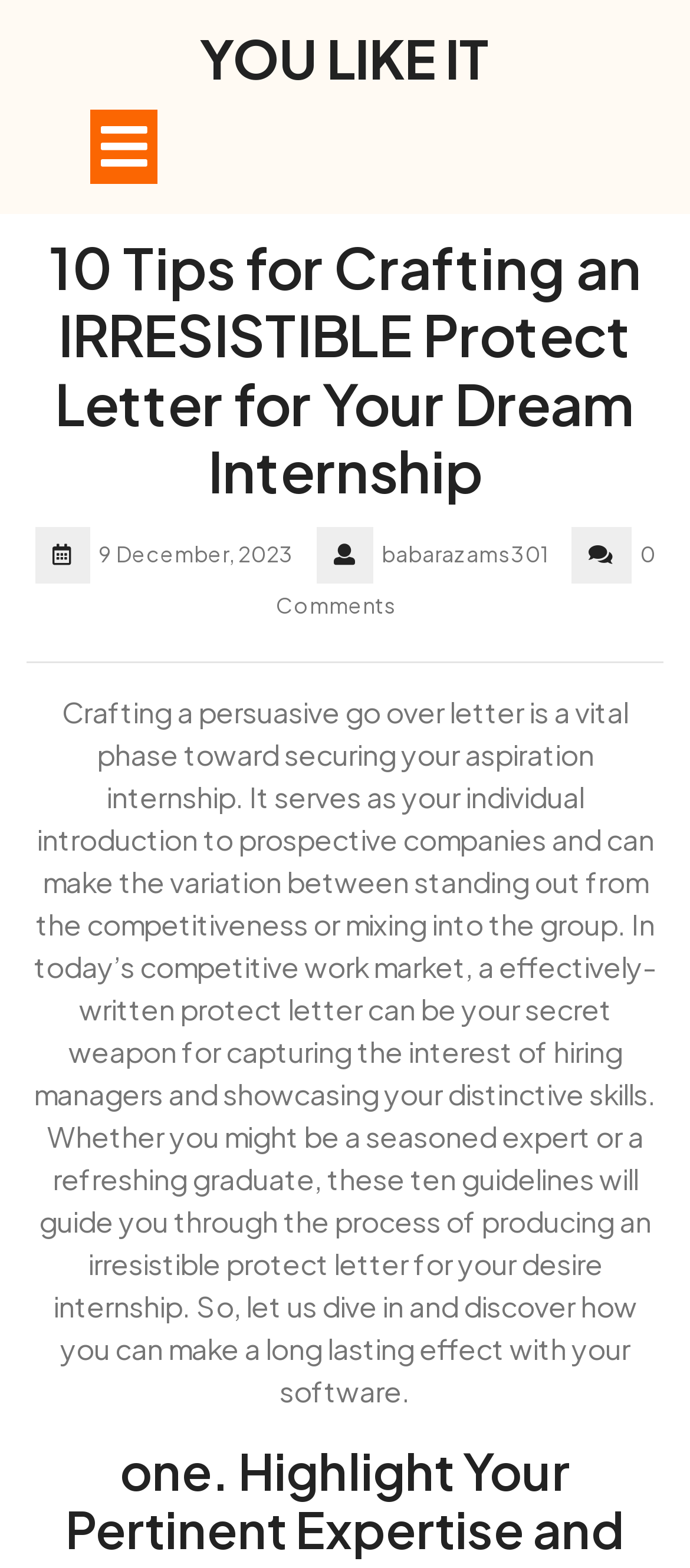Identify the bounding box of the UI component described as: "Open Button".

[0.115, 0.067, 0.244, 0.12]